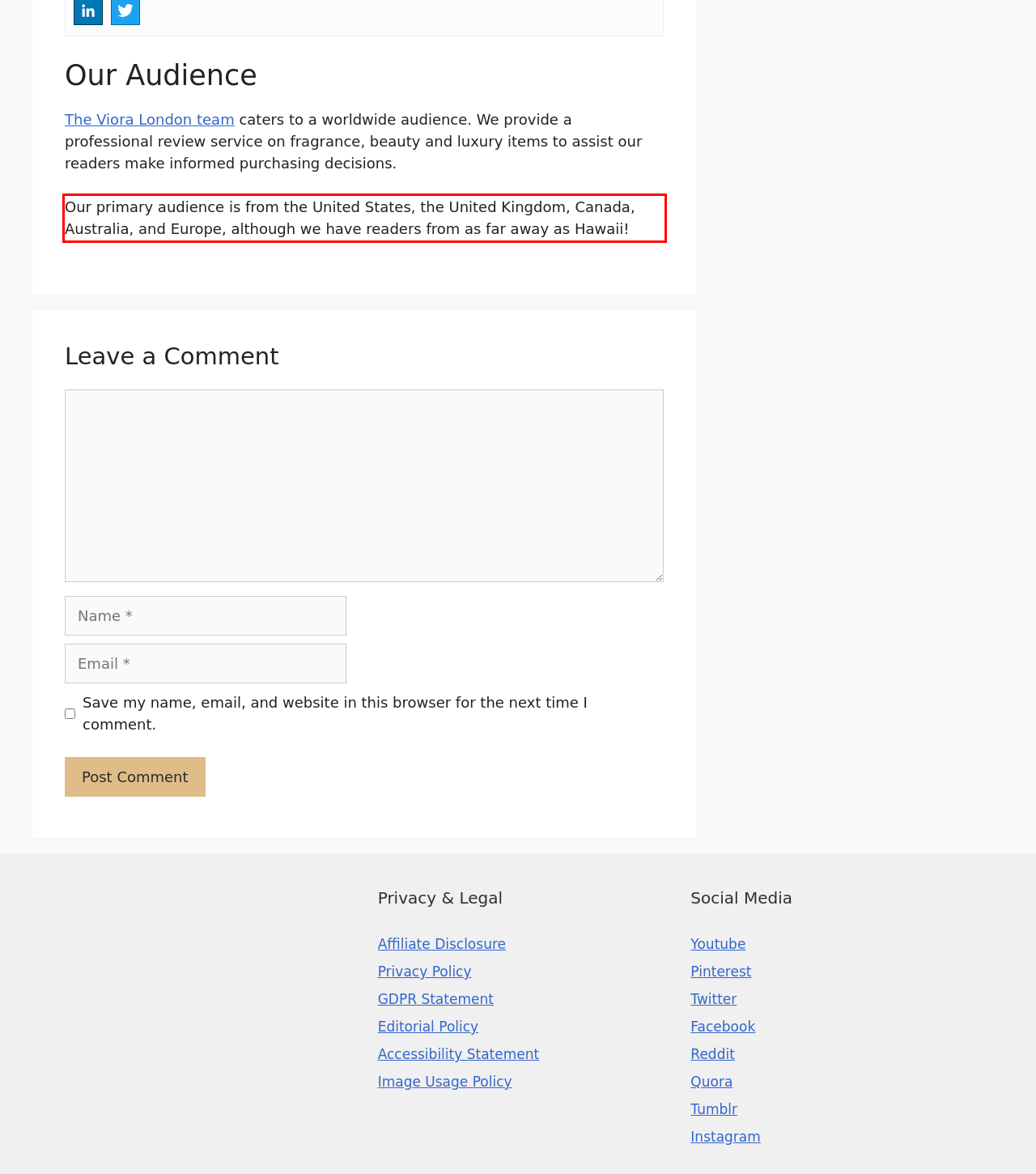Please look at the webpage screenshot and extract the text enclosed by the red bounding box.

Our primary audience is from the United States, the United Kingdom, Canada, Australia, and Europe, although we have readers from as far away as Hawaii!